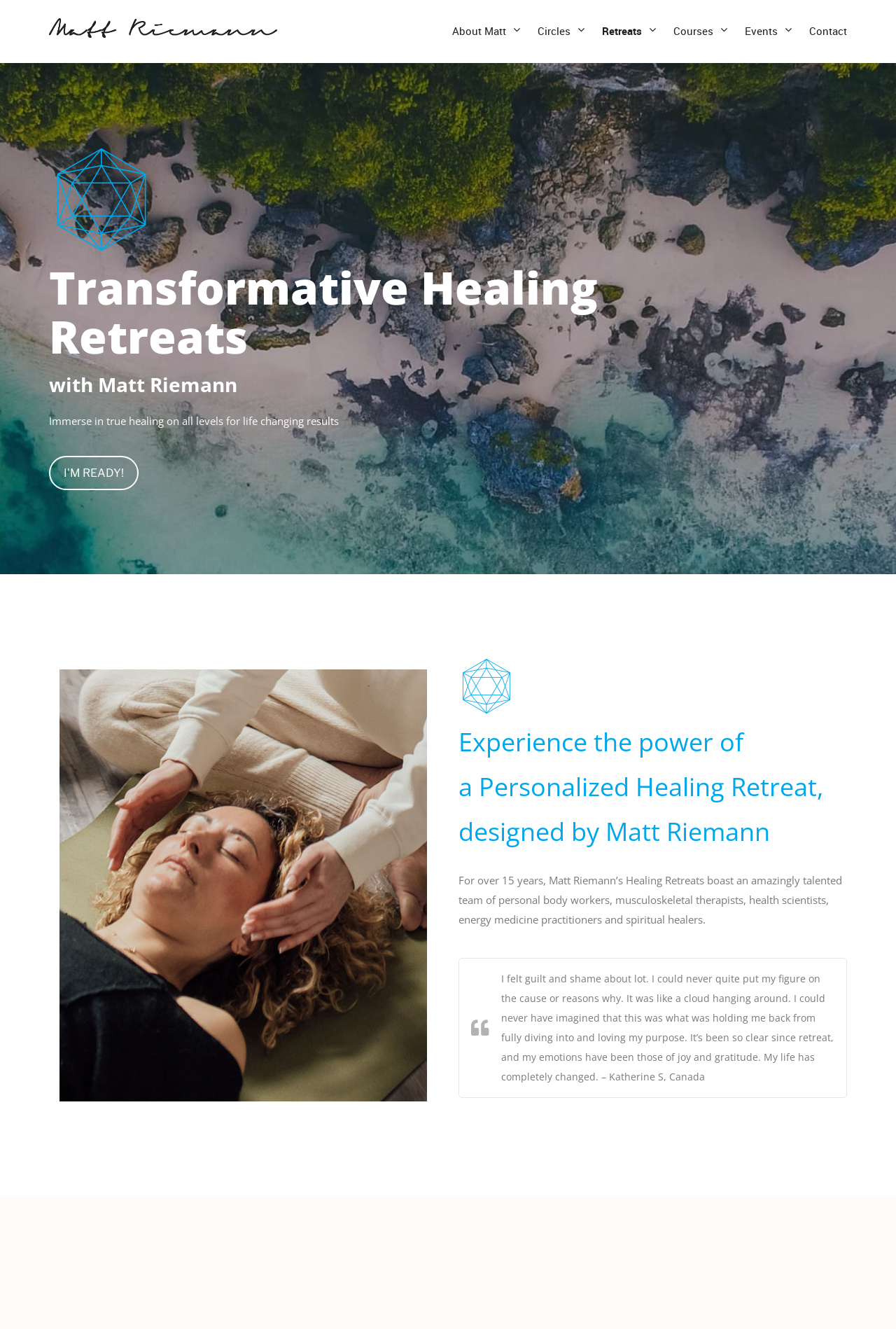What is the call-to-action on the webpage?
From the screenshot, supply a one-word or short-phrase answer.

I'M READY!